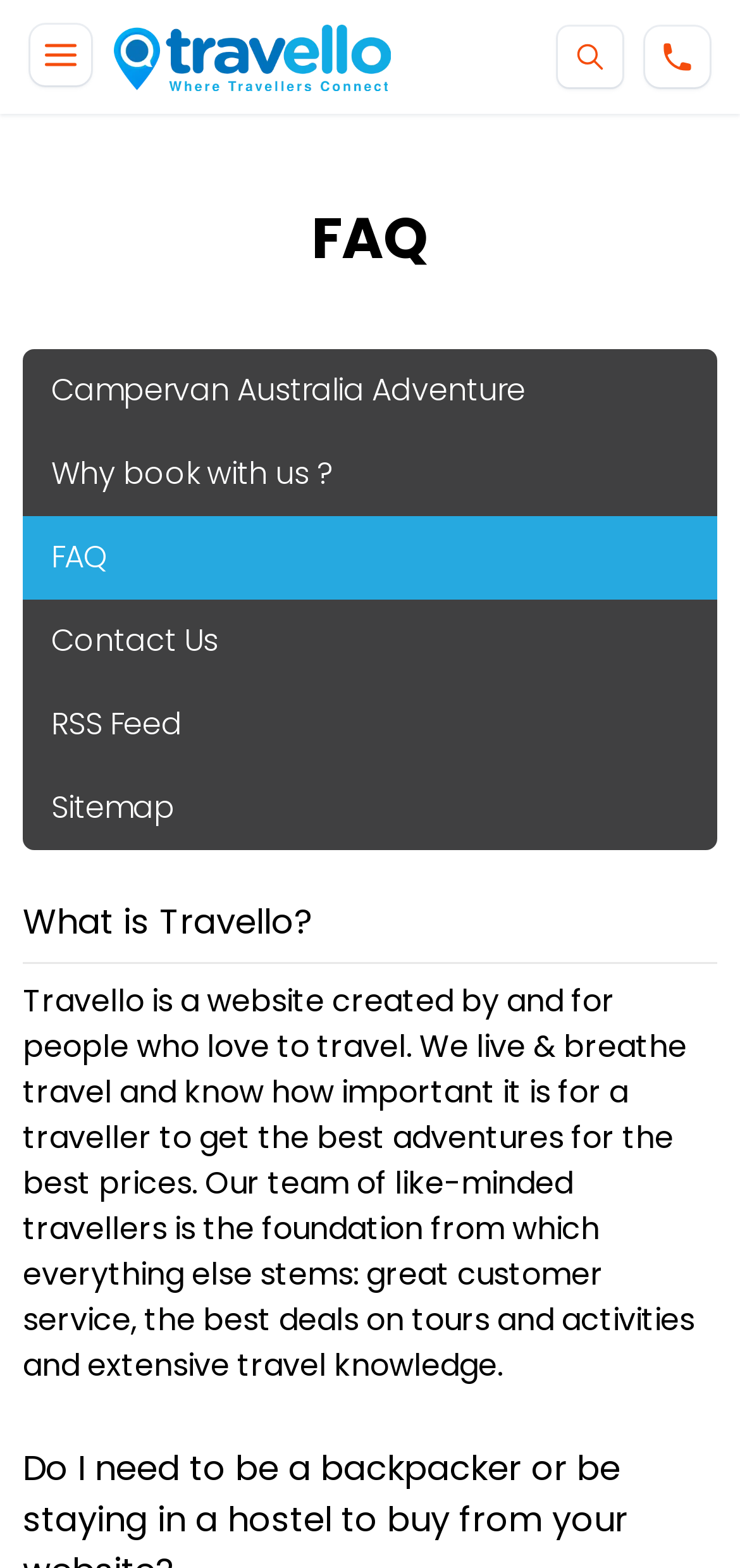Specify the bounding box coordinates of the region I need to click to perform the following instruction: "Visit Travello Cairns". The coordinates must be four float numbers in the range of 0 to 1, i.e., [left, top, right, bottom].

[0.154, 0.015, 0.527, 0.057]